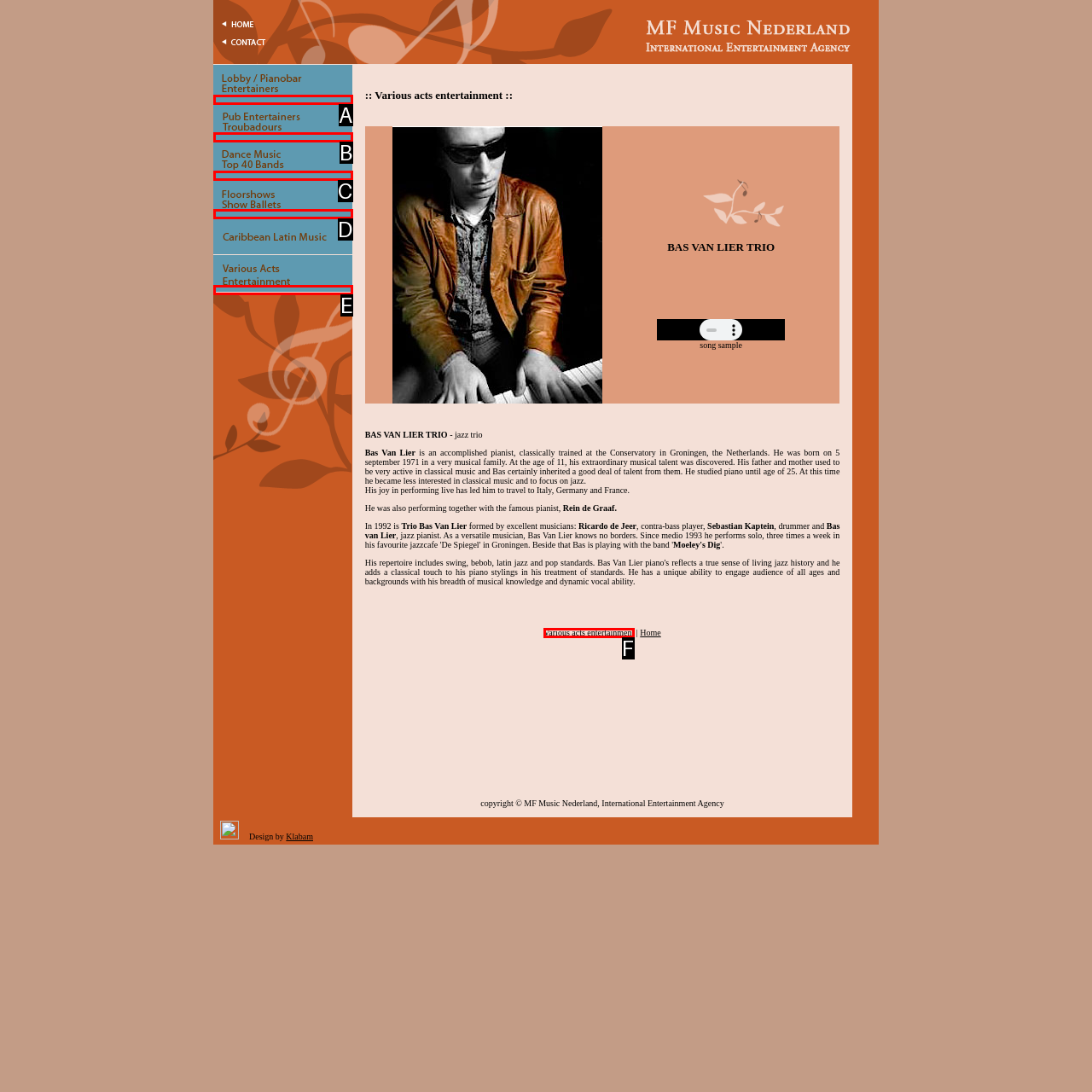Choose the letter of the UI element that aligns with the following description: Various acts entertainment
State your answer as the letter from the listed options.

F